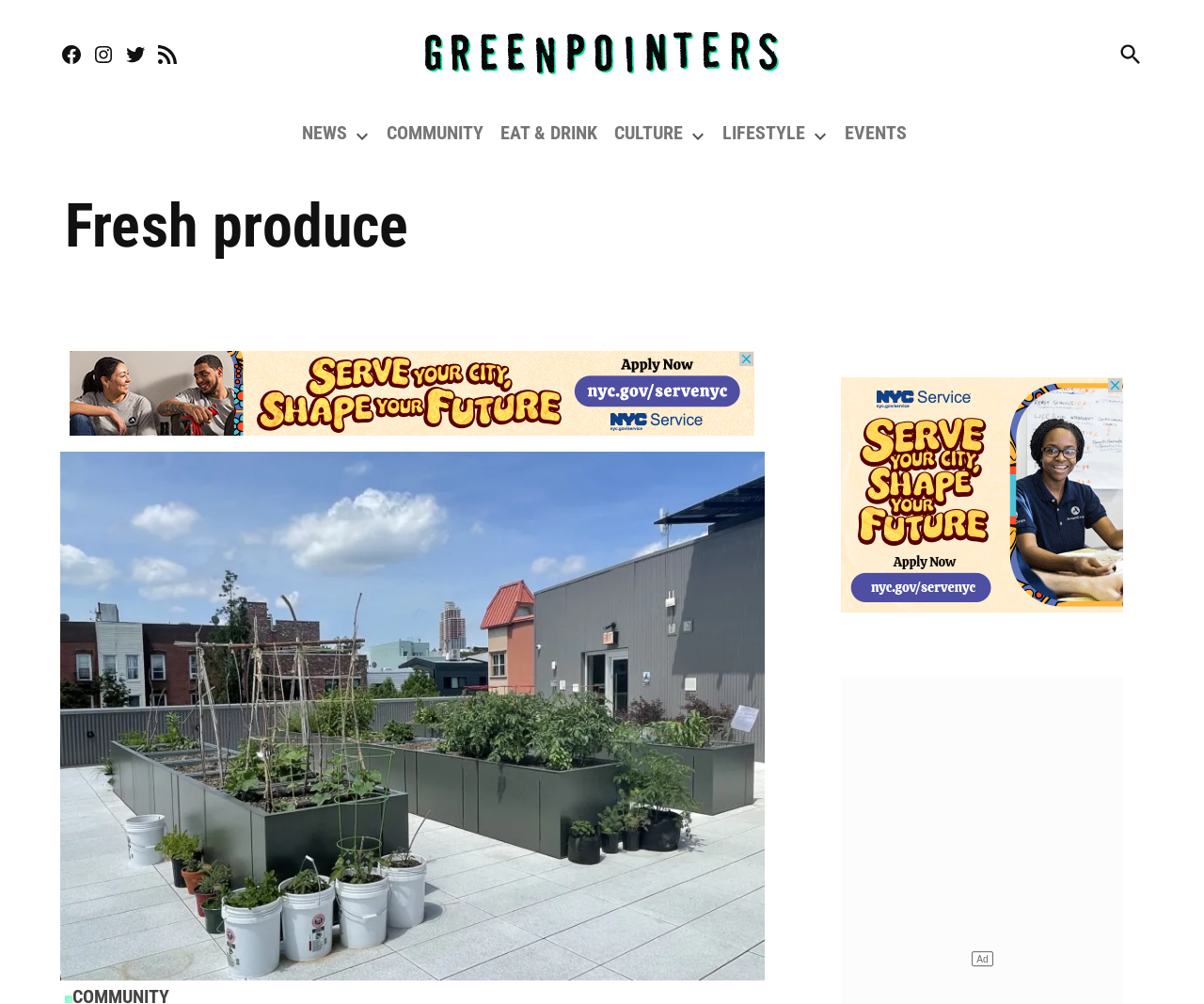Determine the bounding box coordinates for the clickable element to execute this instruction: "Open search". Provide the coordinates as four float numbers between 0 and 1, i.e., [left, top, right, bottom].

[0.928, 0.037, 0.95, 0.071]